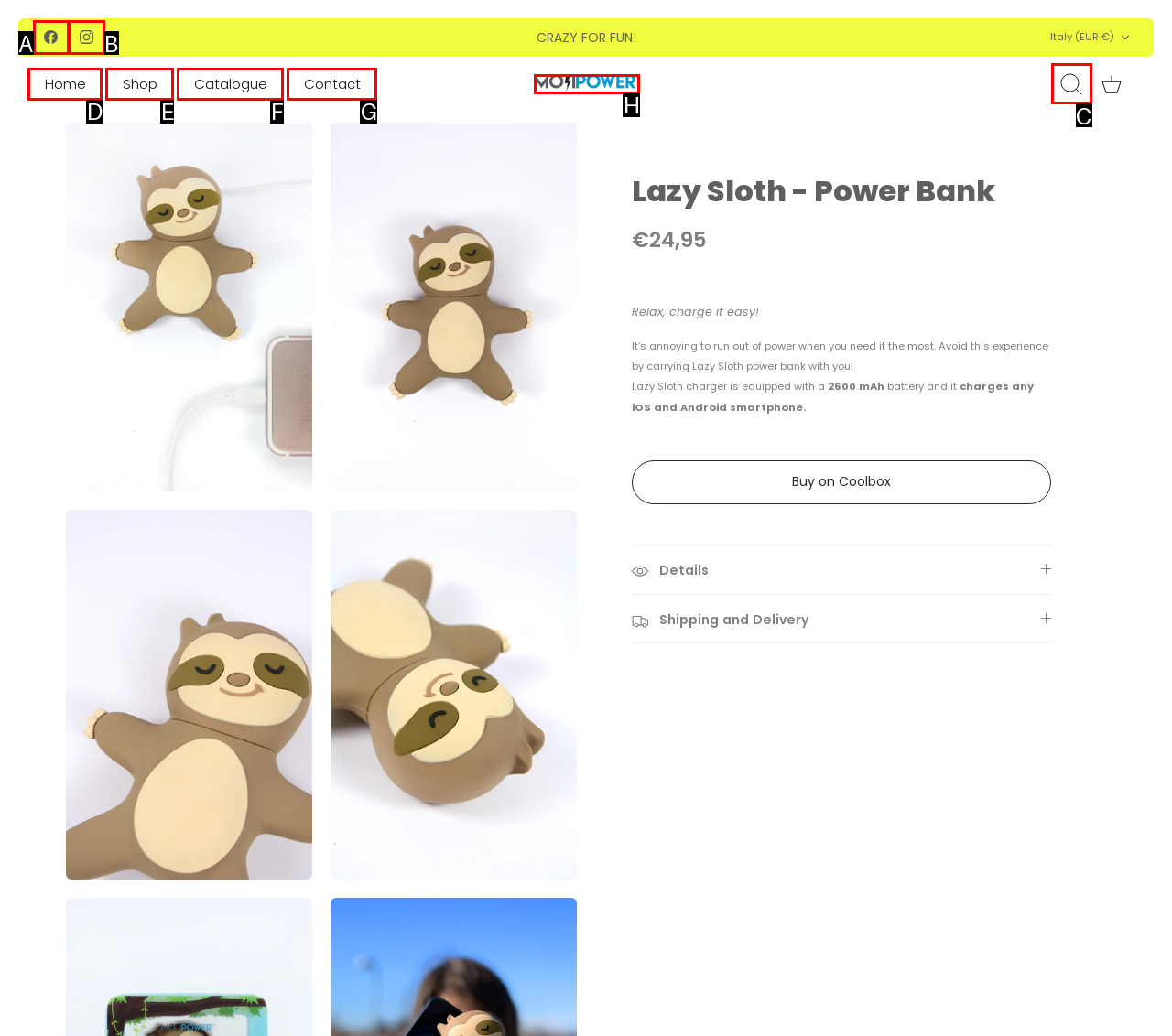Based on the given description: Shop, identify the correct option and provide the corresponding letter from the given choices directly.

E